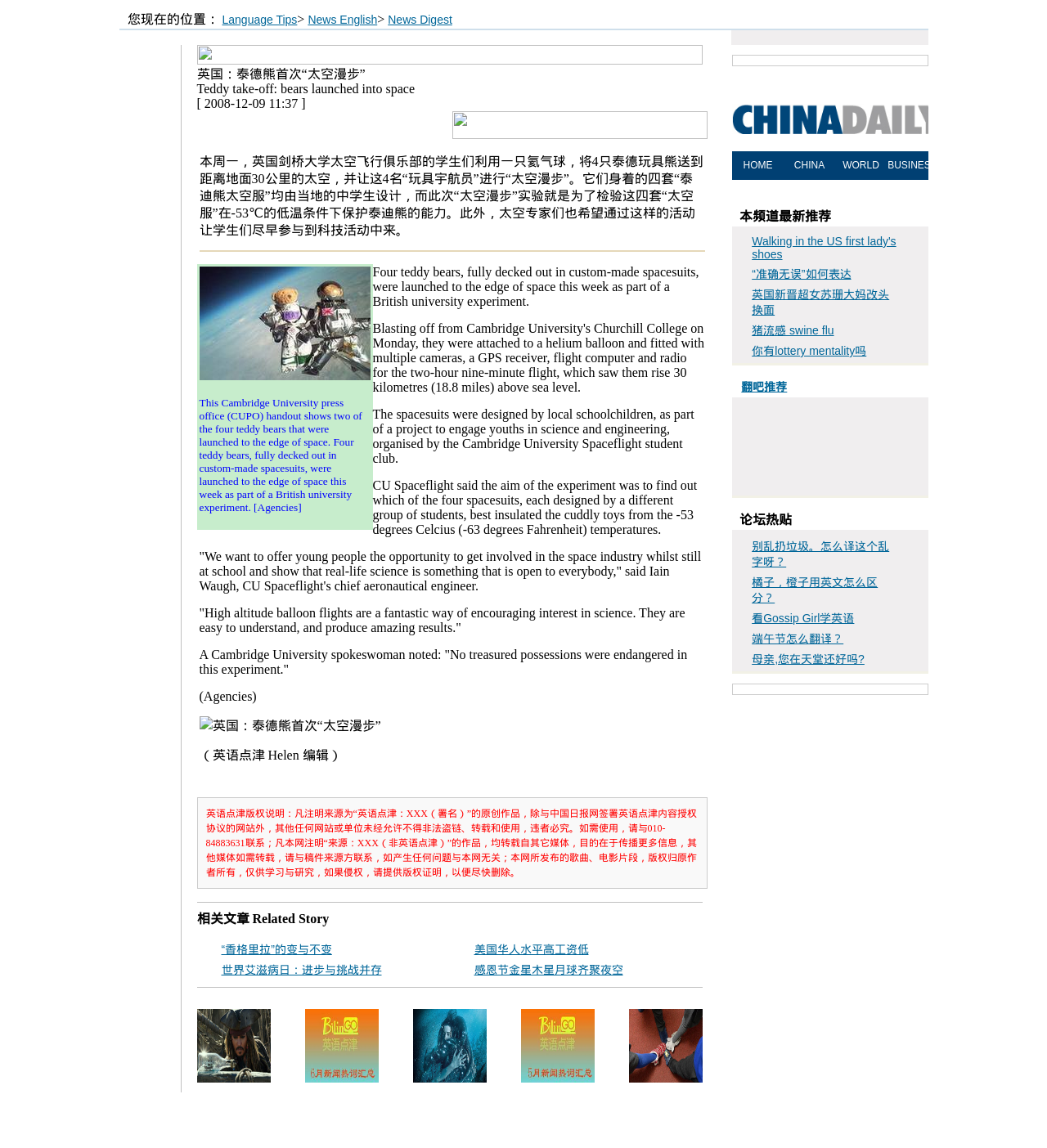Specify the bounding box coordinates of the area that needs to be clicked to achieve the following instruction: "Click the link 'Language Tips'".

[0.212, 0.011, 0.284, 0.023]